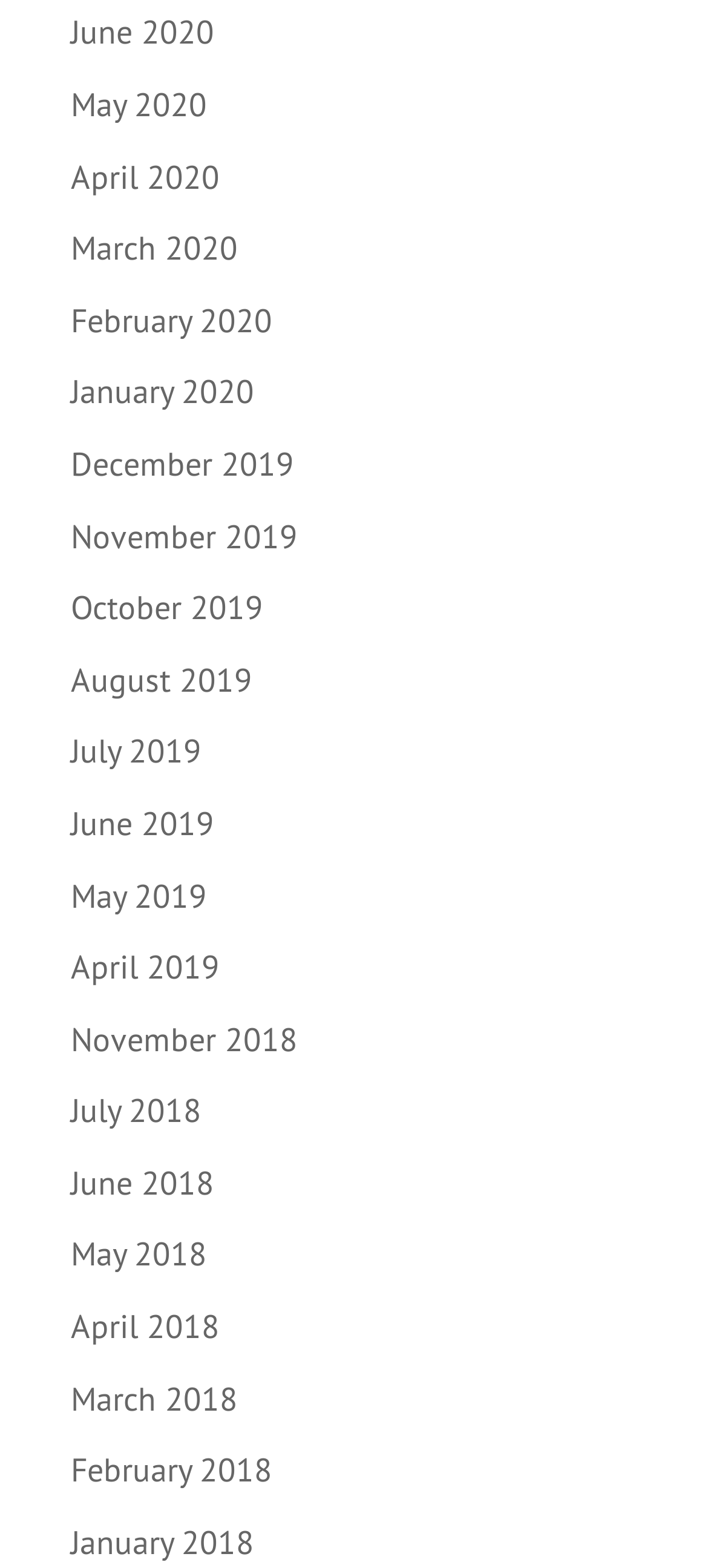Can you look at the image and give a comprehensive answer to the question:
What is the month listed just below June 2020?

By examining the list of links, I found that the month listed just below June 2020 is May 2020, which is located at the second position from the top.